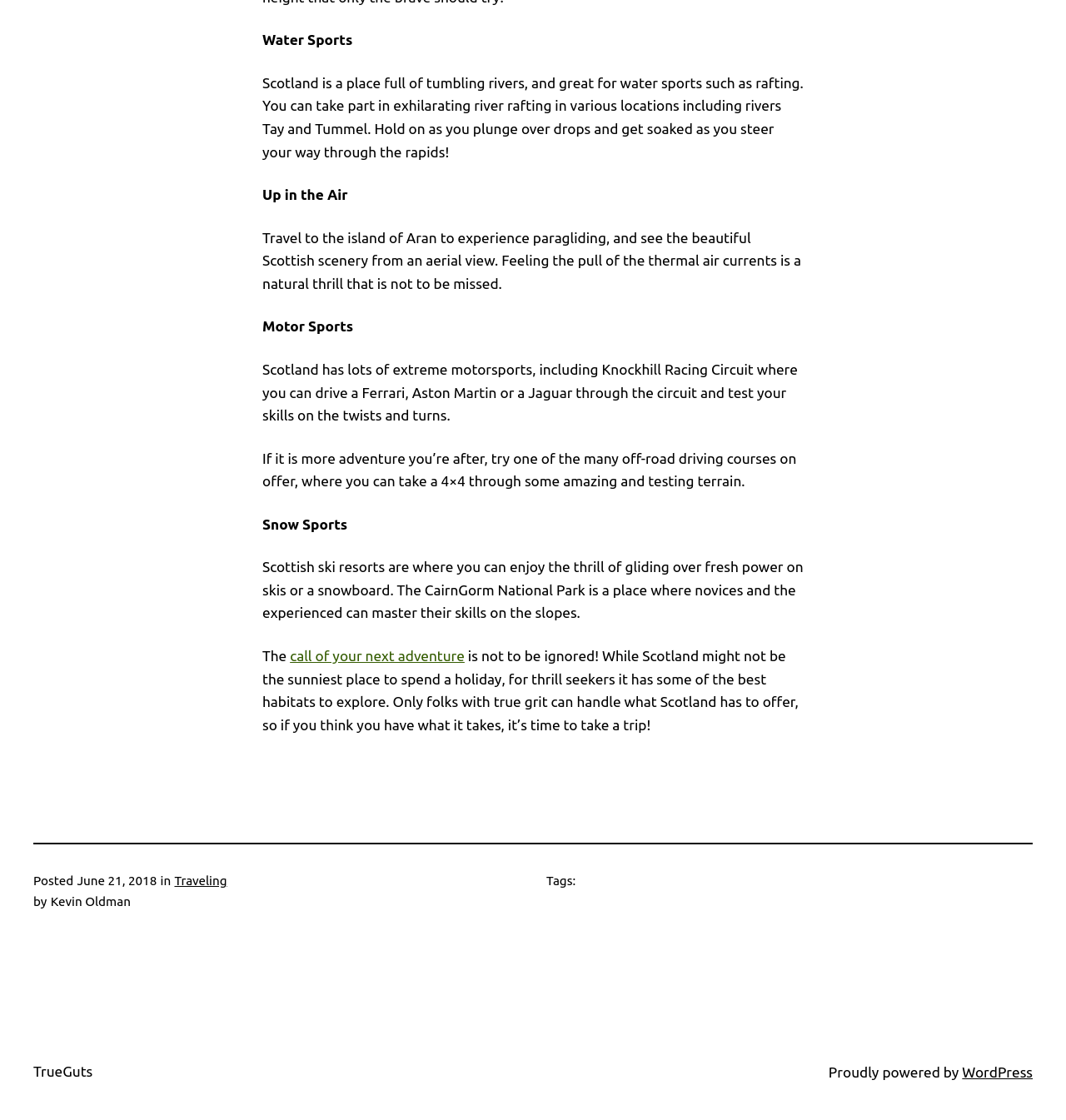What type of vehicle can you drive at Knockhill Racing Circuit?
Please respond to the question thoroughly and include all relevant details.

The webpage mentions that at Knockhill Racing Circuit, you can drive a Ferrari, Aston Martin or a Jaguar, so the answer is one of these three types of vehicles.